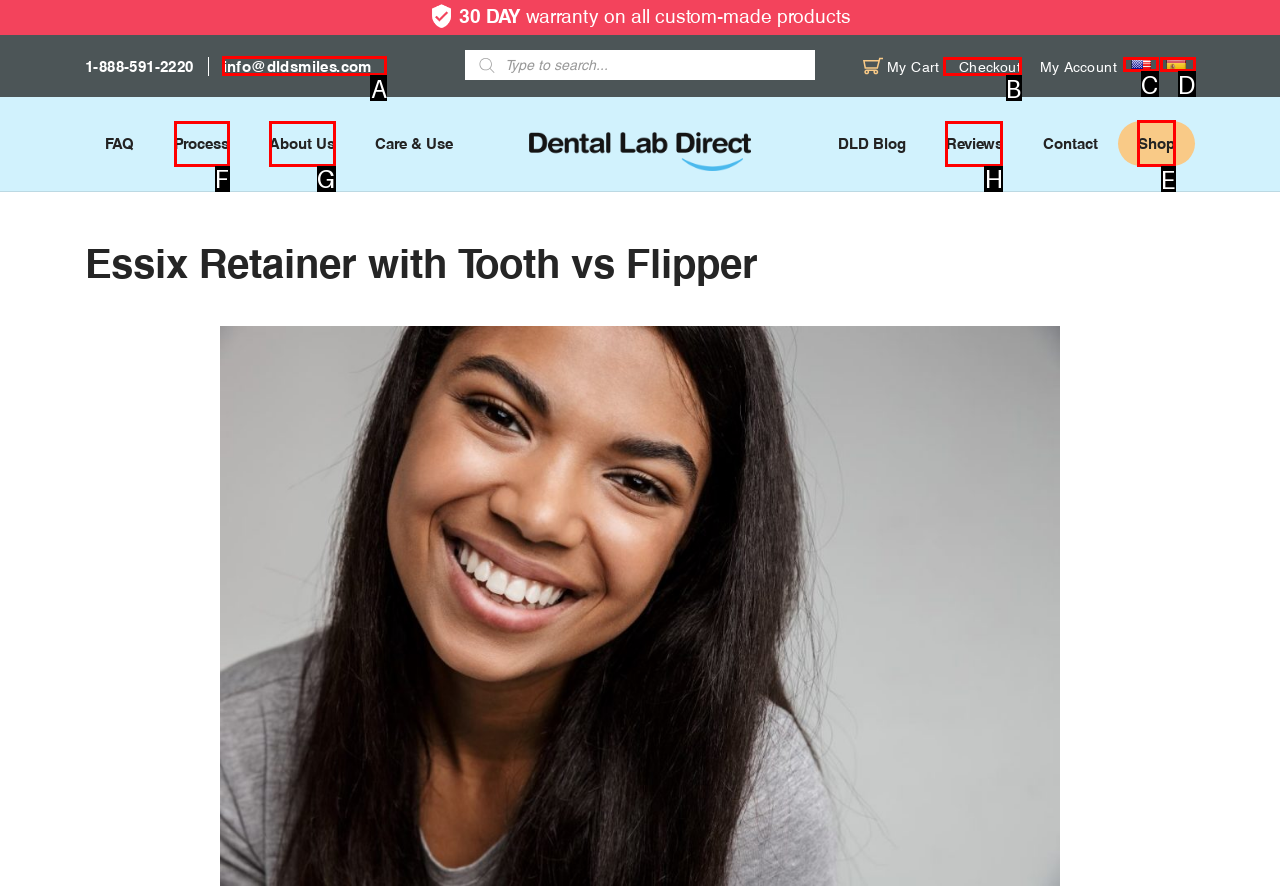Identify the correct UI element to click on to achieve the following task: go to the shop Respond with the corresponding letter from the given choices.

E